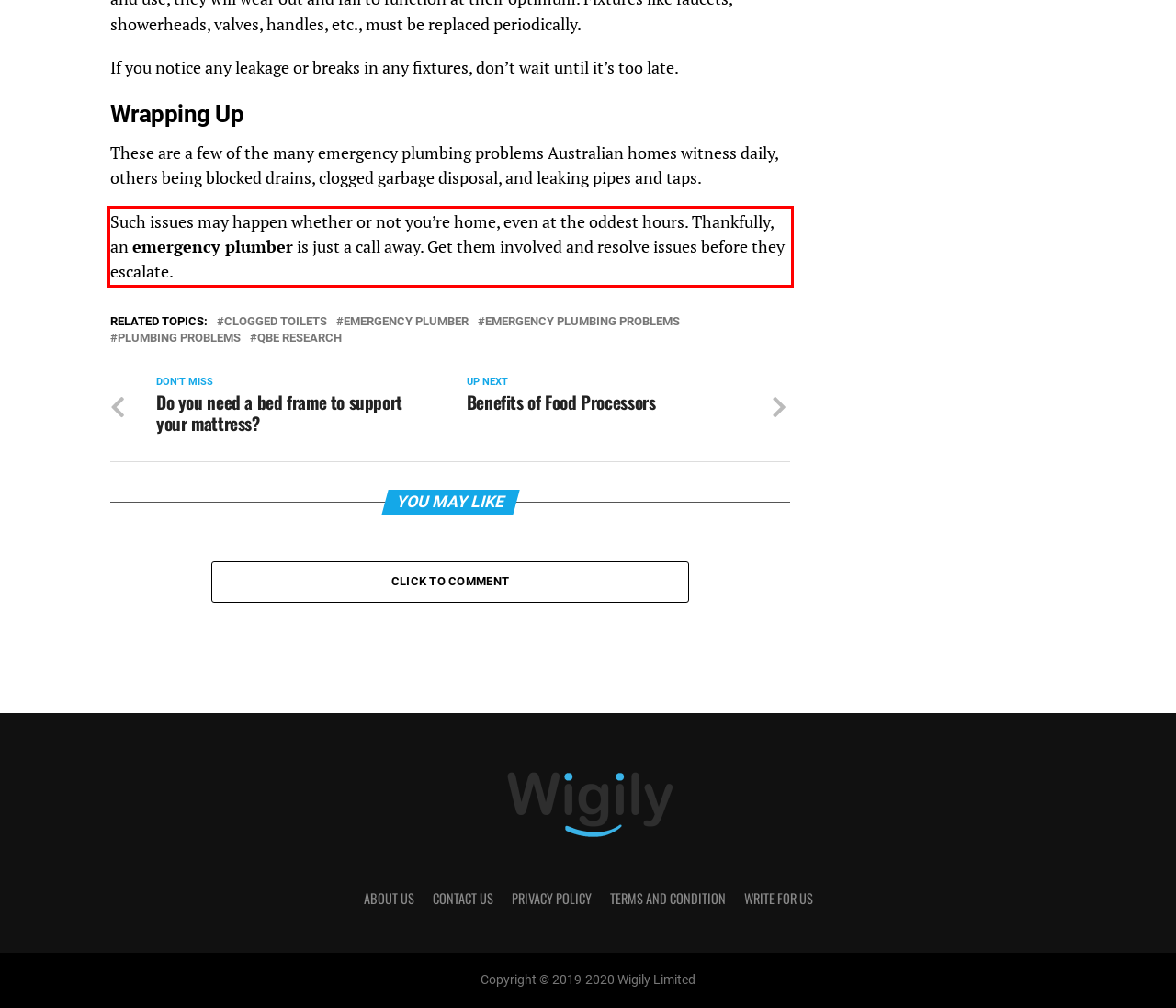Within the screenshot of the webpage, locate the red bounding box and use OCR to identify and provide the text content inside it.

Such issues may happen whether or not you’re home, even at the oddest hours. Thankfully, an emergency plumber is just a call away. Get them involved and resolve issues before they escalate.